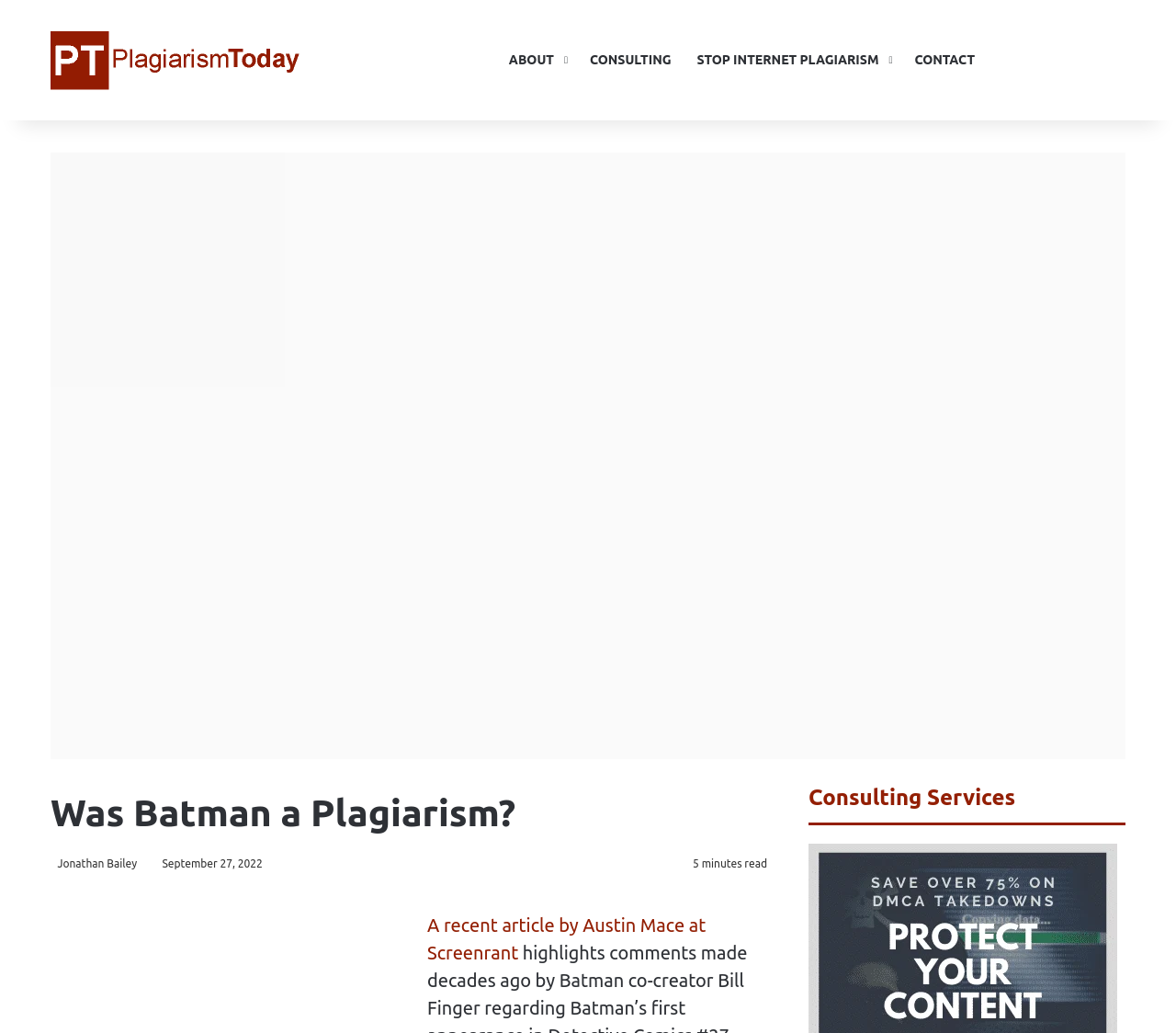Determine the bounding box coordinates of the region I should click to achieve the following instruction: "search for something". Ensure the bounding box coordinates are four float numbers between 0 and 1, i.e., [left, top, right, bottom].

[0.934, 0.0, 0.957, 0.116]